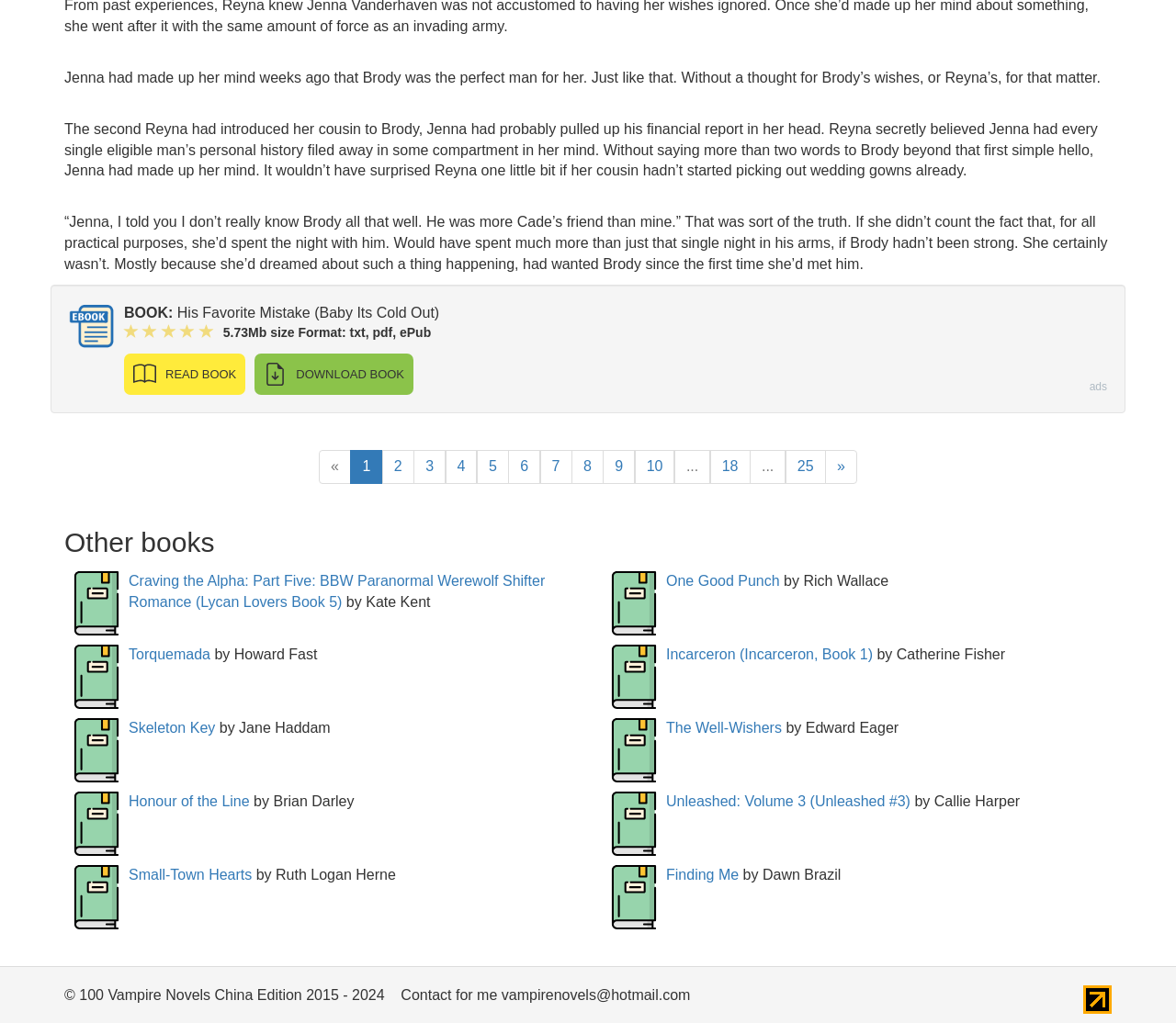Find the bounding box coordinates of the area to click in order to follow the instruction: "View other book 'Craving the Alpha'".

[0.109, 0.56, 0.463, 0.596]